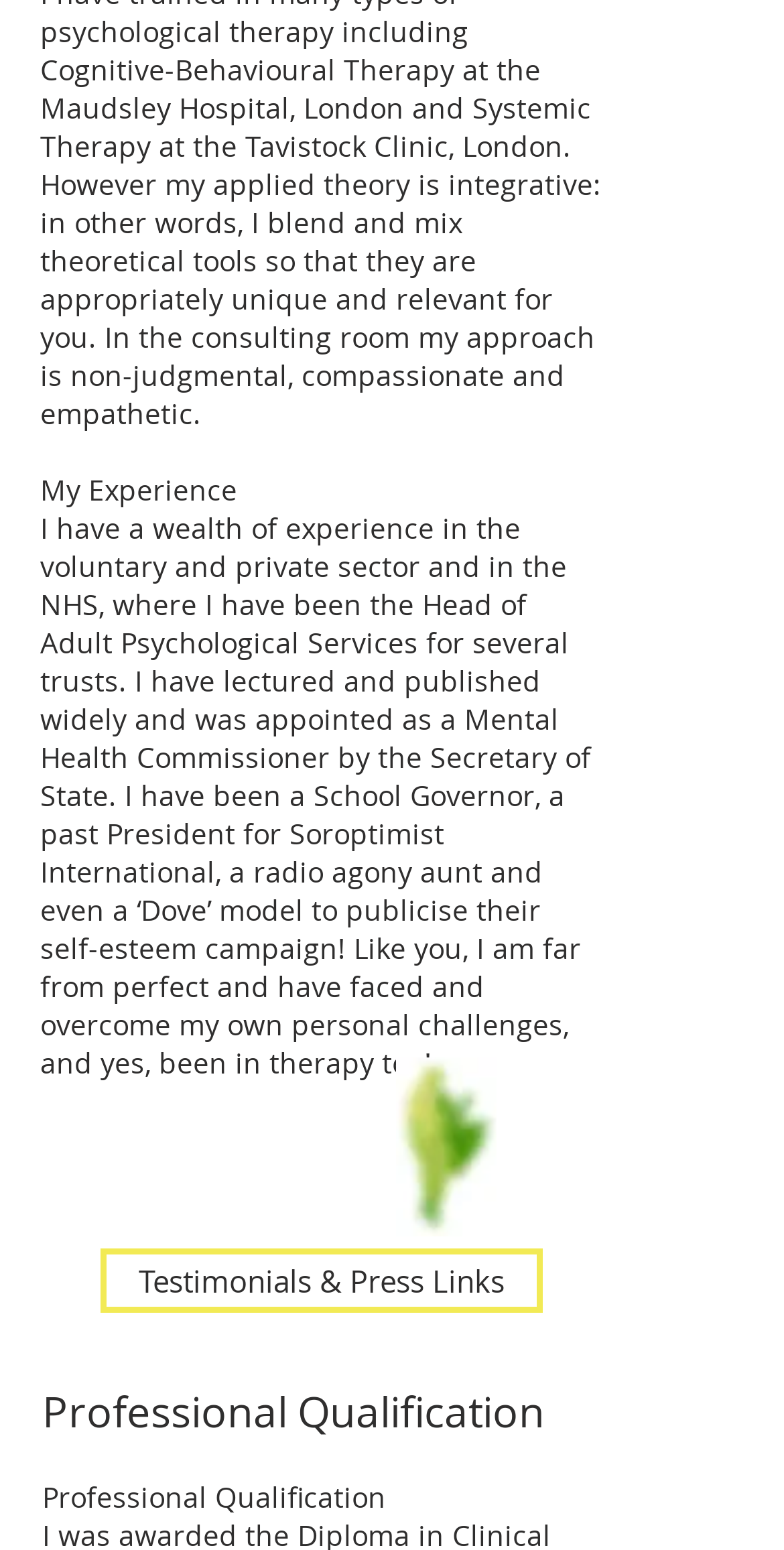Provide a one-word or one-phrase answer to the question:
What is the author's experience in the NHS?

Head of Adult Psychological Services